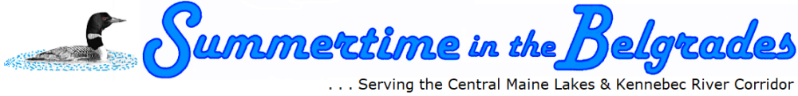Provide a one-word or one-phrase answer to the question:
What region is emphasized in the tagline?

Central Maine Lakes & Kennebec River Corridor